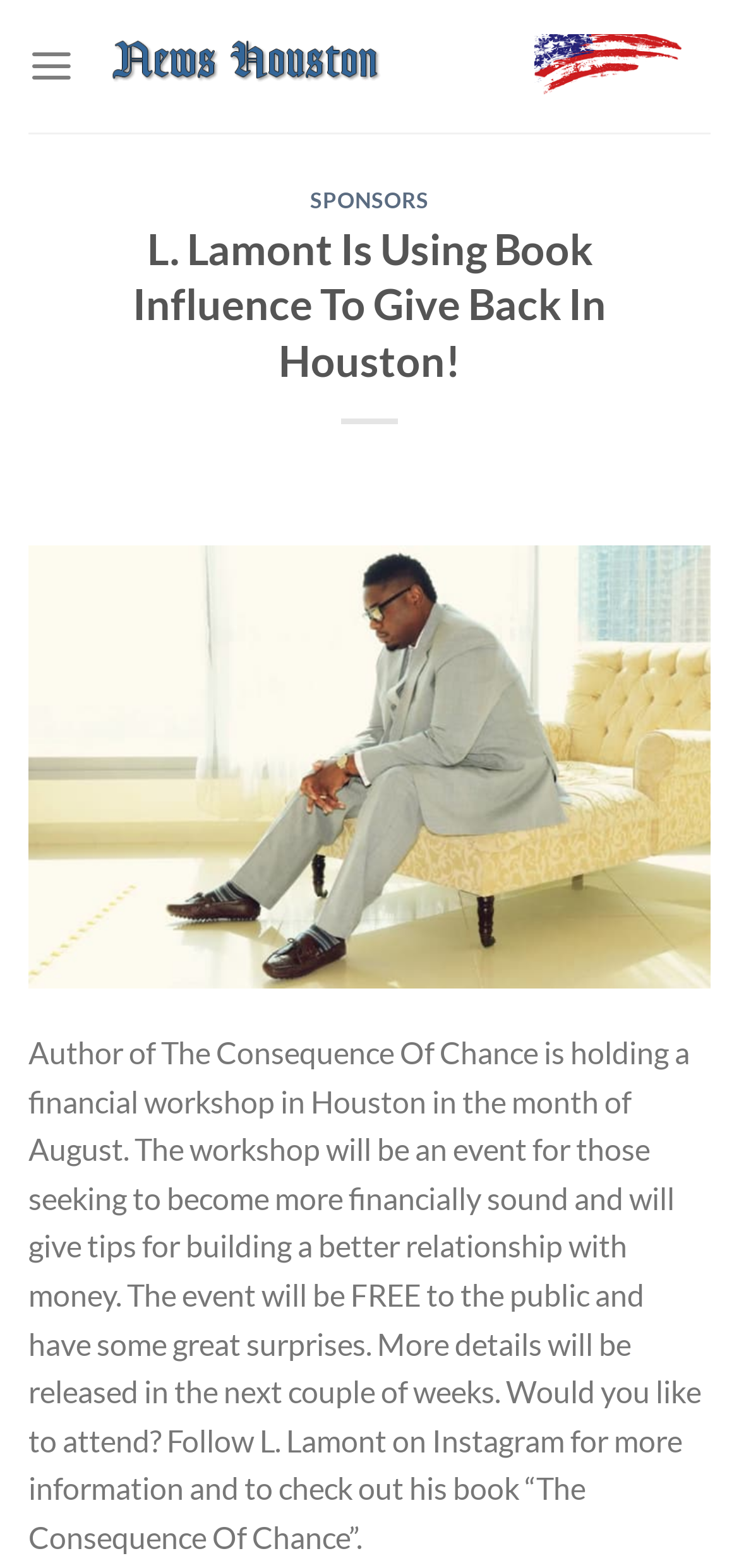What is the cost of attending the workshop?
Provide a detailed and well-explained answer to the question.

The webpage explicitly states that the event will be FREE to the public, indicating that there is no cost to attend the workshop.